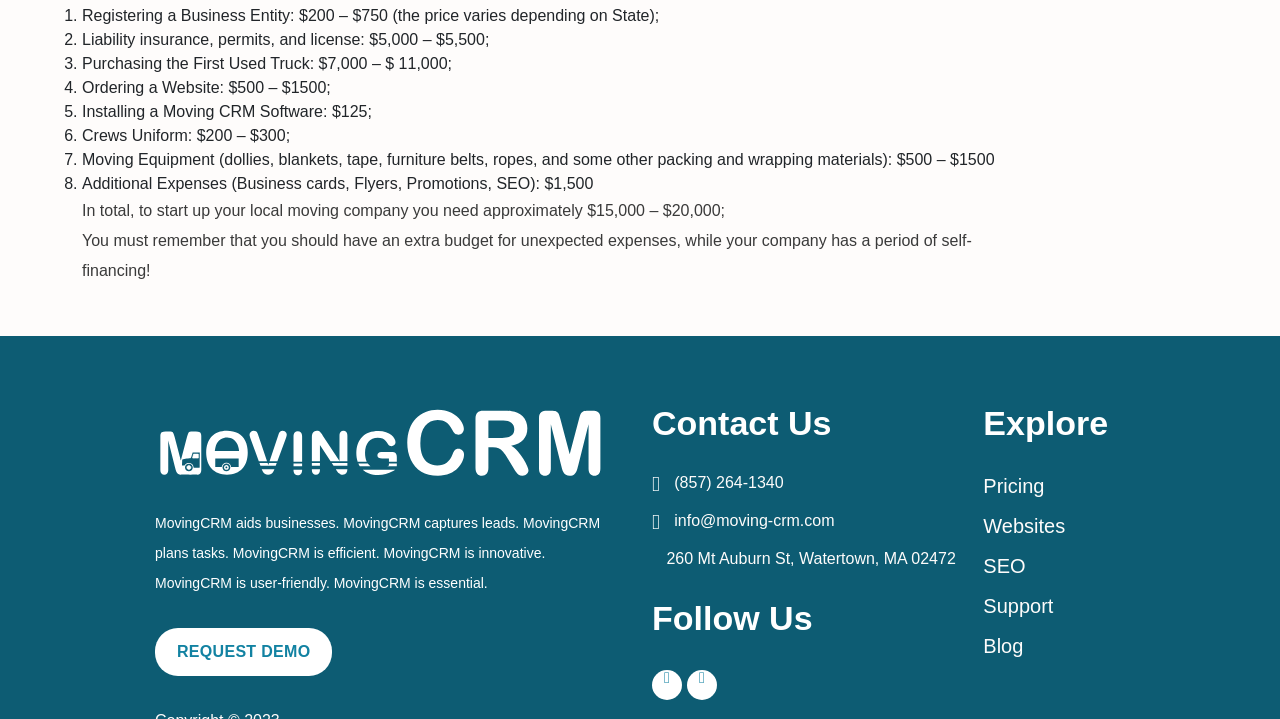Determine the bounding box coordinates of the clickable element to complete this instruction: "Click the 'REQUEST DEMO' button". Provide the coordinates in the format of four float numbers between 0 and 1, [left, top, right, bottom].

[0.121, 0.873, 0.26, 0.94]